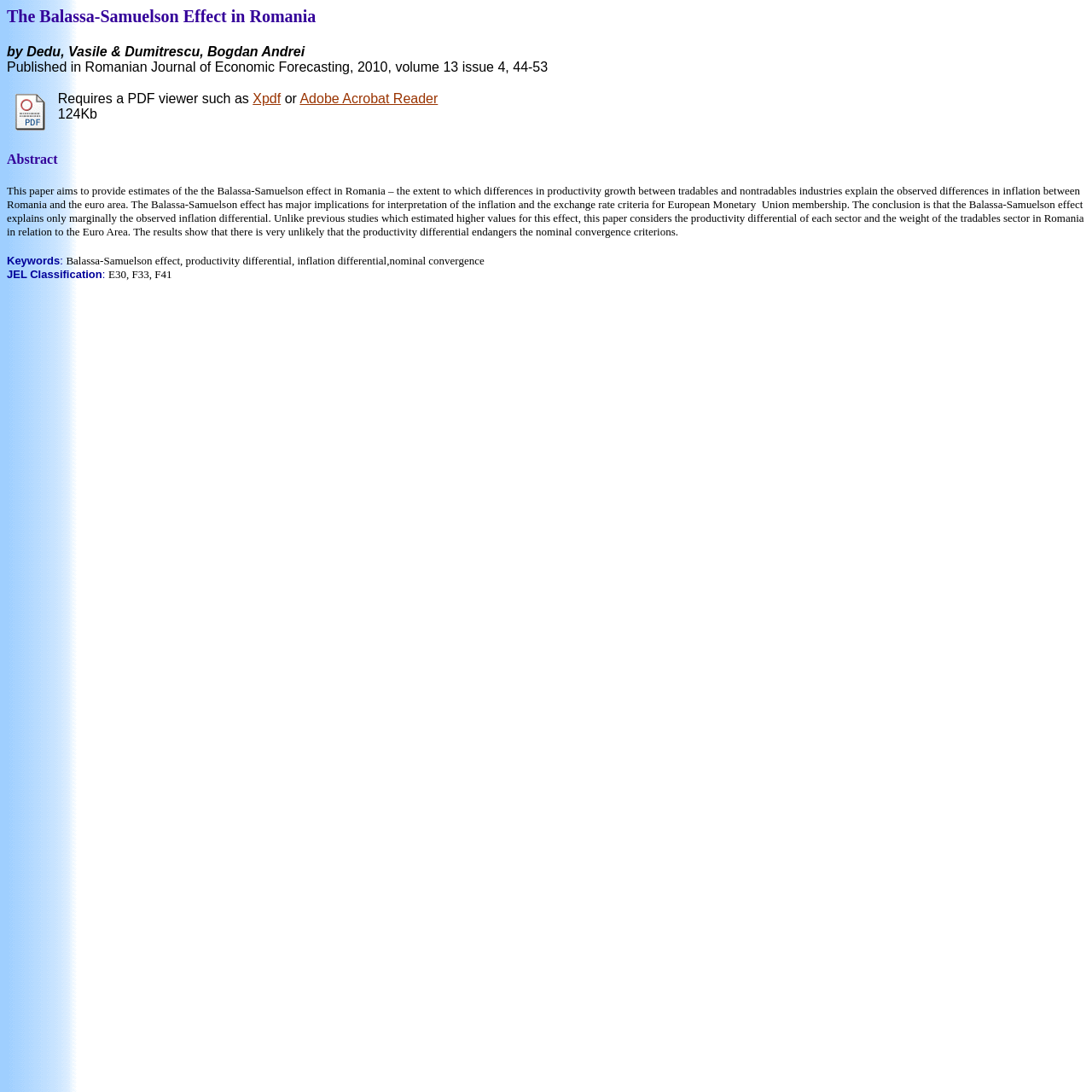Find the bounding box of the element with the following description: "Adobe Acrobat Reader". The coordinates must be four float numbers between 0 and 1, formatted as [left, top, right, bottom].

[0.275, 0.084, 0.401, 0.097]